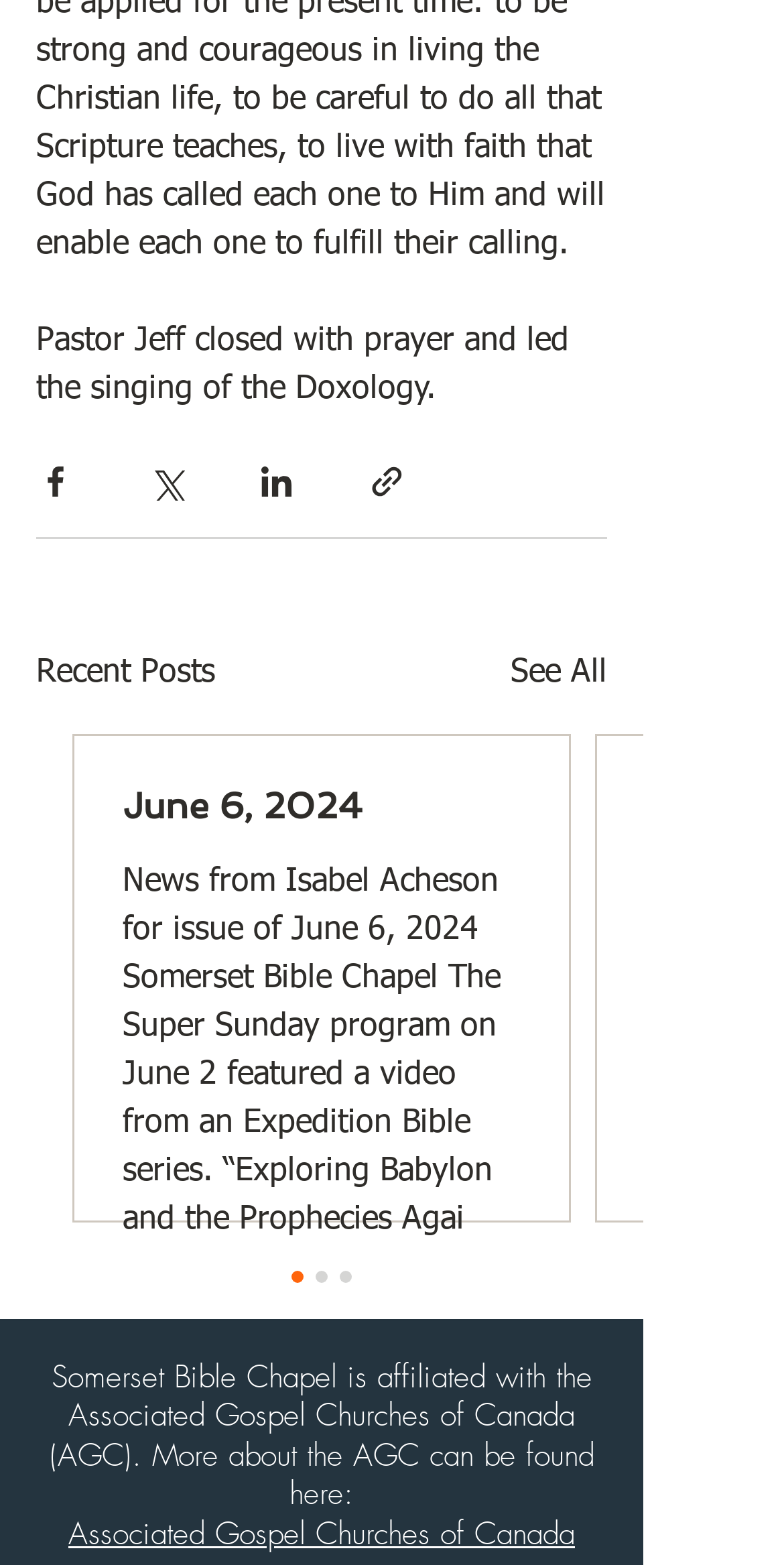How many social media sharing buttons are there?
By examining the image, provide a one-word or phrase answer.

4